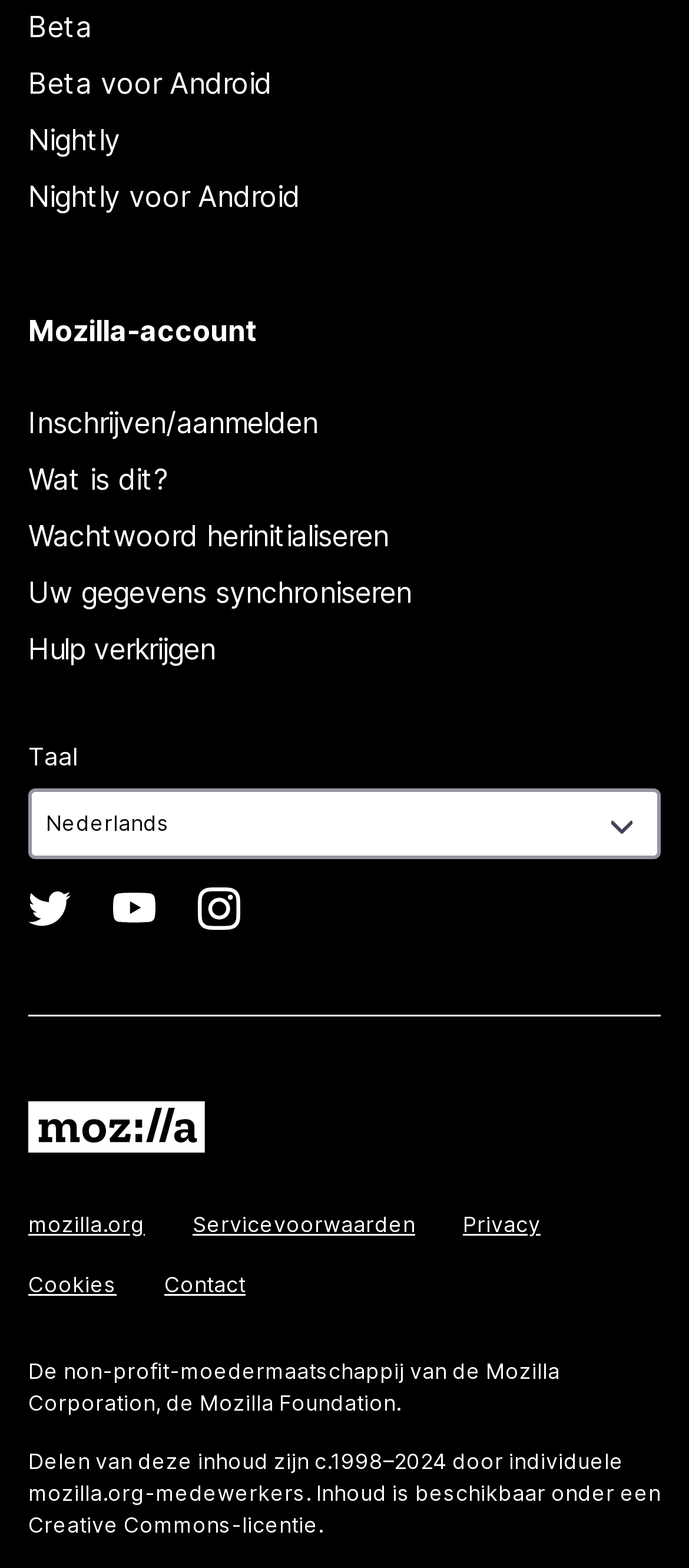Please identify the bounding box coordinates of the area I need to click to accomplish the following instruction: "Get help".

[0.041, 0.402, 0.313, 0.425]